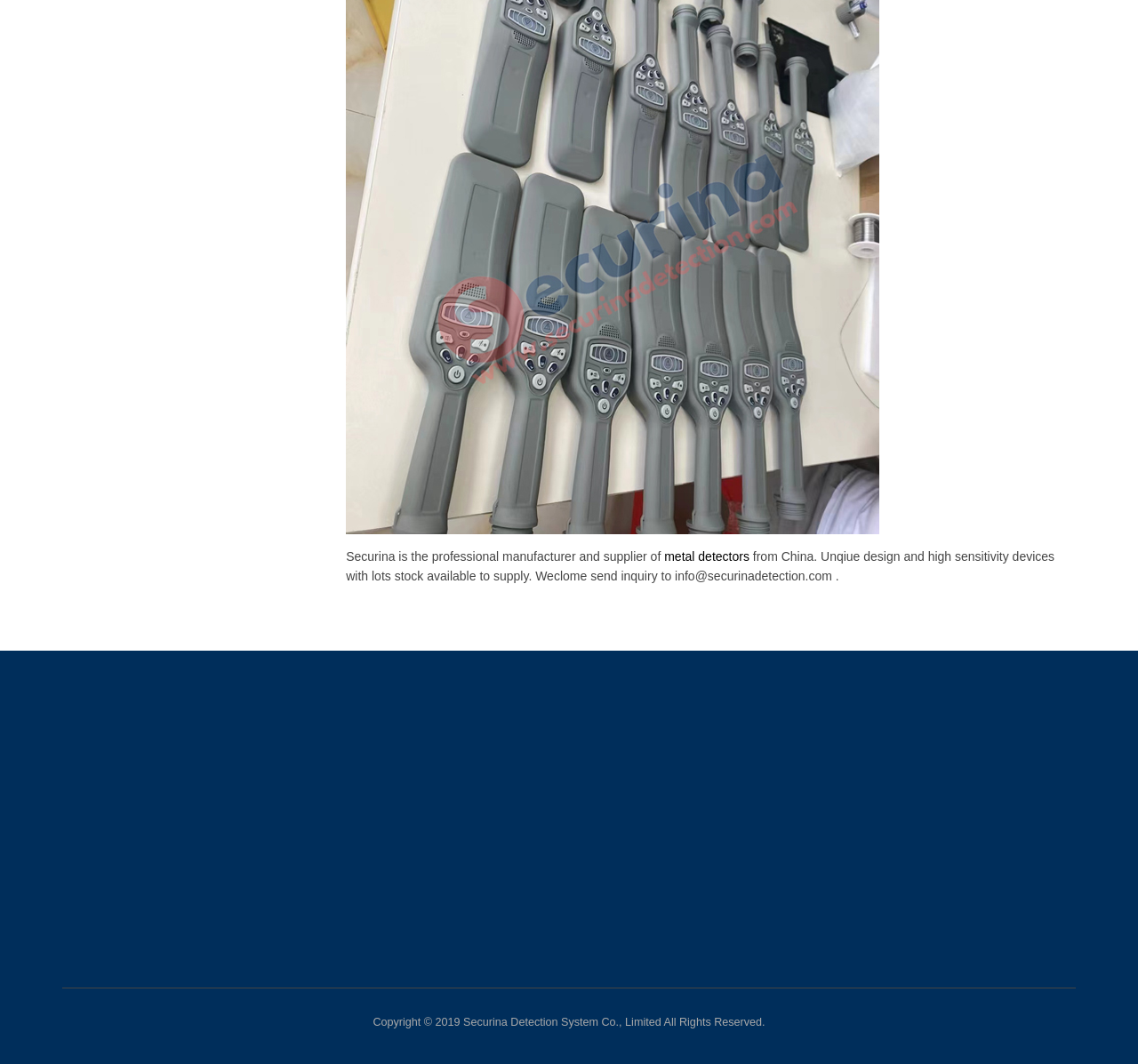Please identify the bounding box coordinates of the clickable area that will allow you to execute the instruction: "Contact us through email".

[0.529, 0.745, 0.654, 0.757]